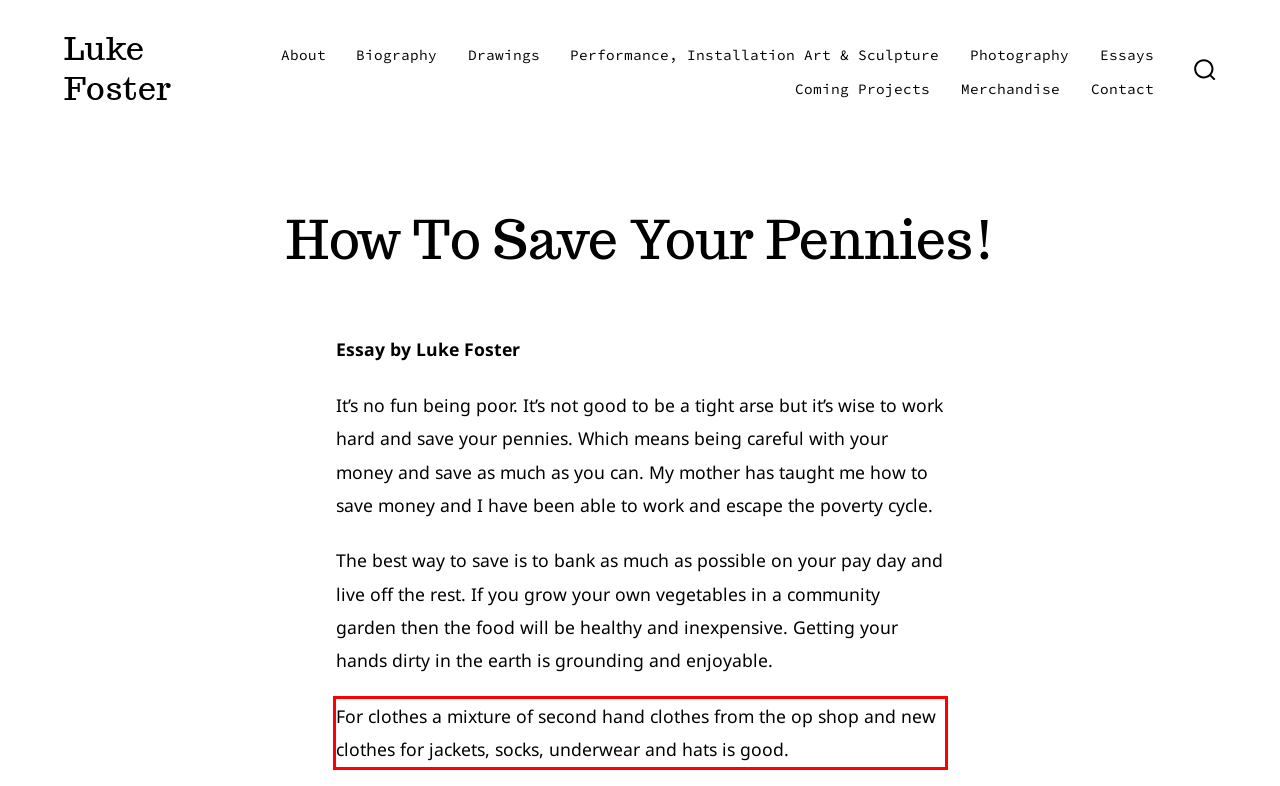Please analyze the provided webpage screenshot and perform OCR to extract the text content from the red rectangle bounding box.

For clothes a mixture of second hand clothes from the op shop and new clothes for jackets, socks, underwear and hats is good.